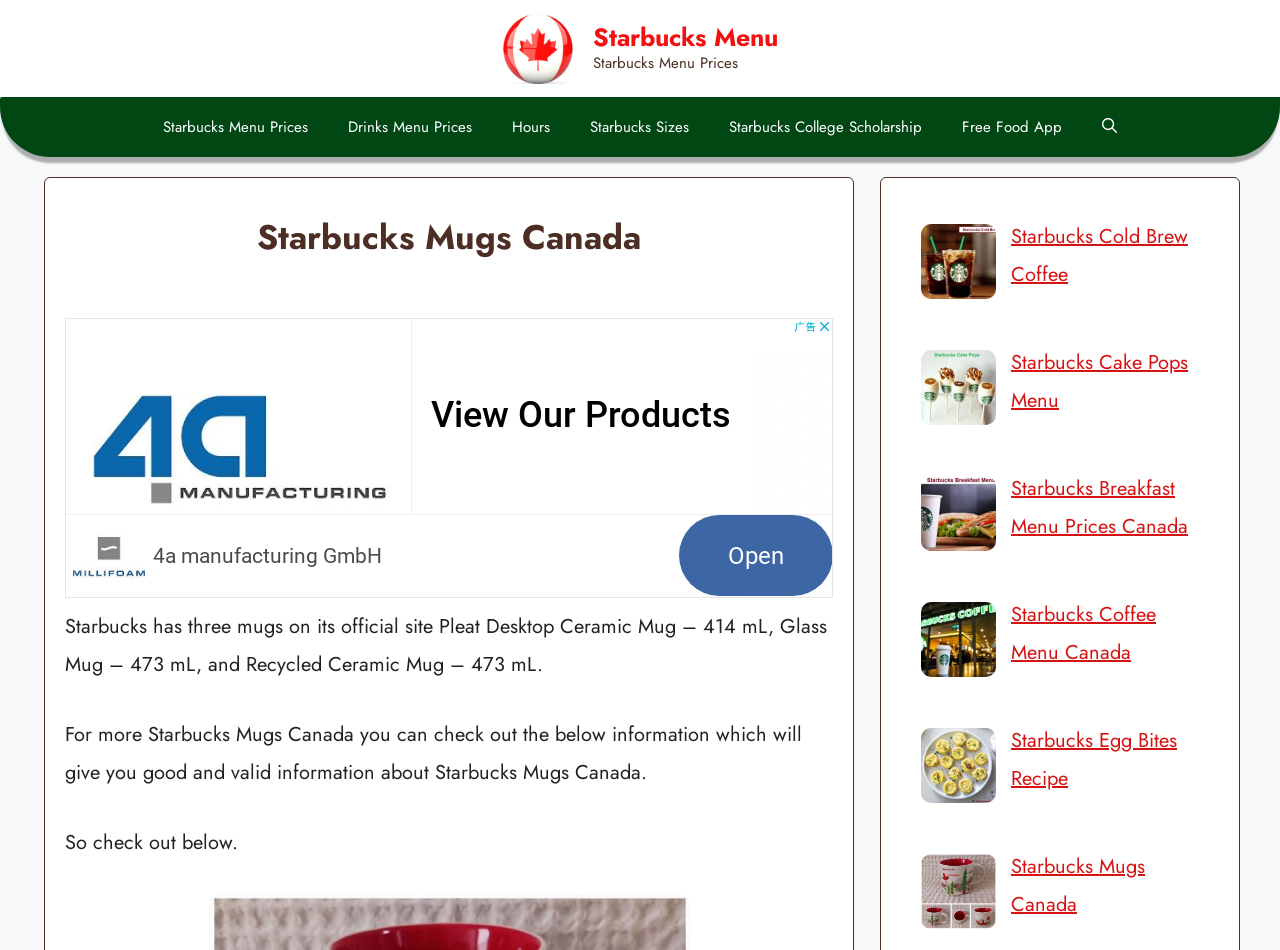Identify the bounding box coordinates of the clickable region required to complete the instruction: "Click on Starbucks Menu". The coordinates should be given as four float numbers within the range of 0 and 1, i.e., [left, top, right, bottom].

[0.393, 0.034, 0.447, 0.064]